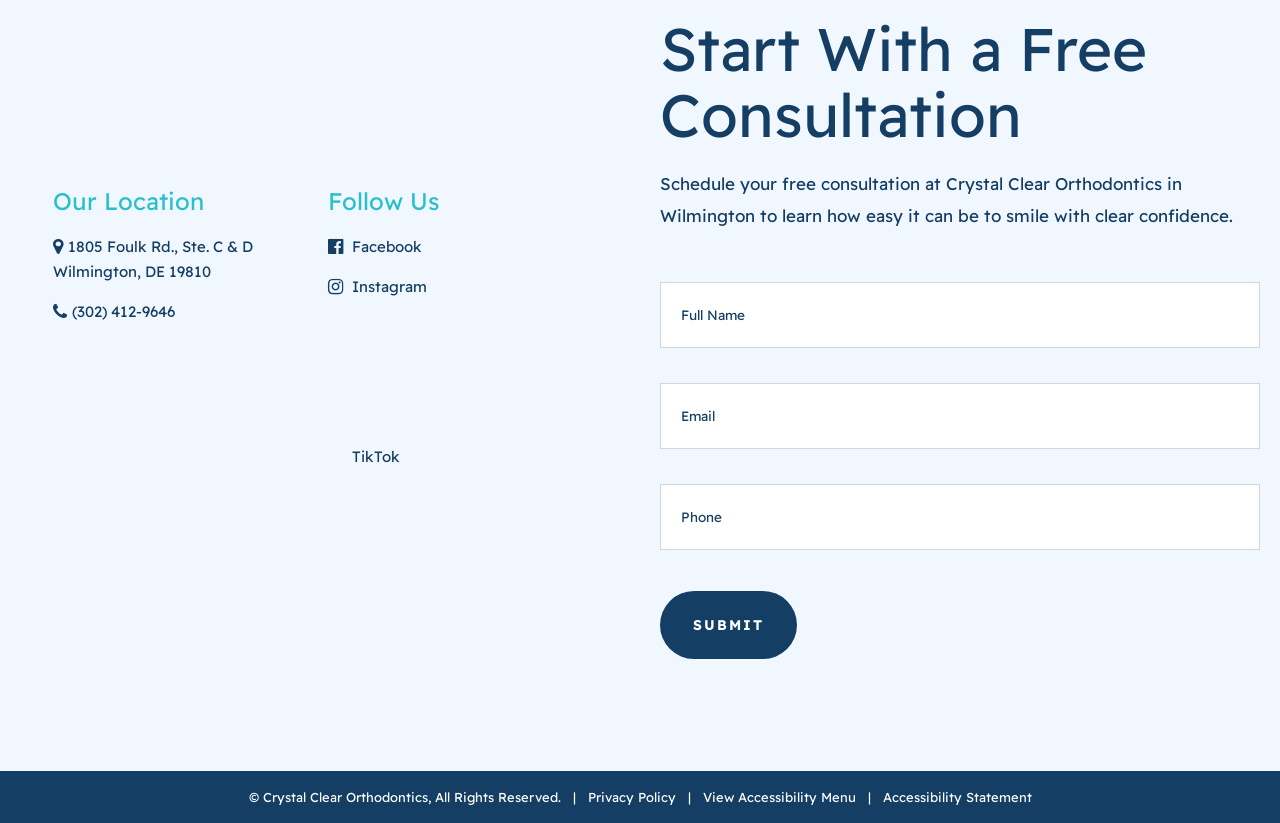What is the purpose of the form on this webpage?
Provide a one-word or short-phrase answer based on the image.

Schedule a free consultation